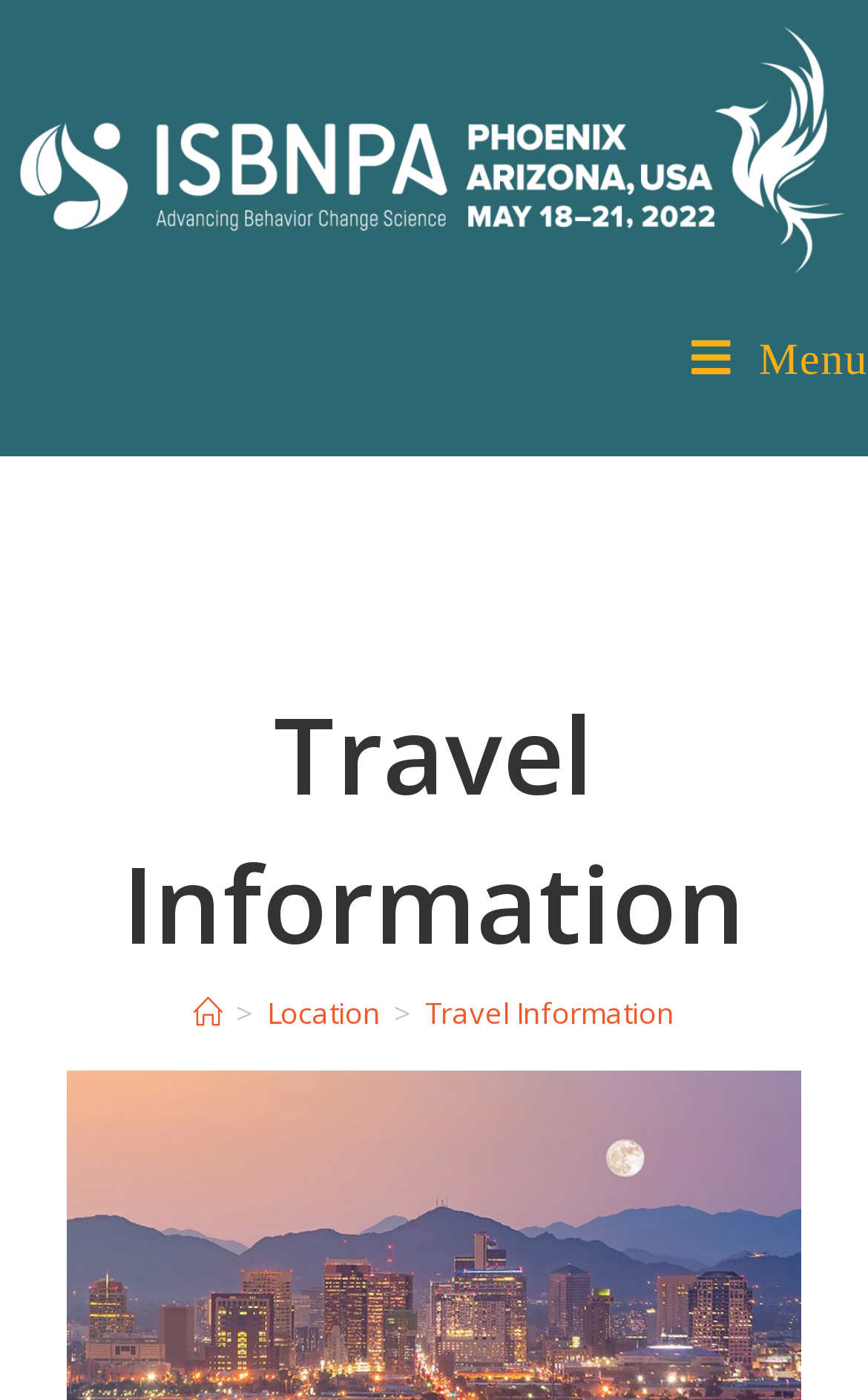What is the current page in the breadcrumb navigation?
Please describe in detail the information shown in the image to answer the question.

The current page in the breadcrumb navigation can be determined by looking at the navigation element with the text 'Breadcrumbs' which contains links to 'Home', 'Location', and 'Travel Information'. The 'Travel Information' link is the last one in the navigation, indicating that it is the current page.